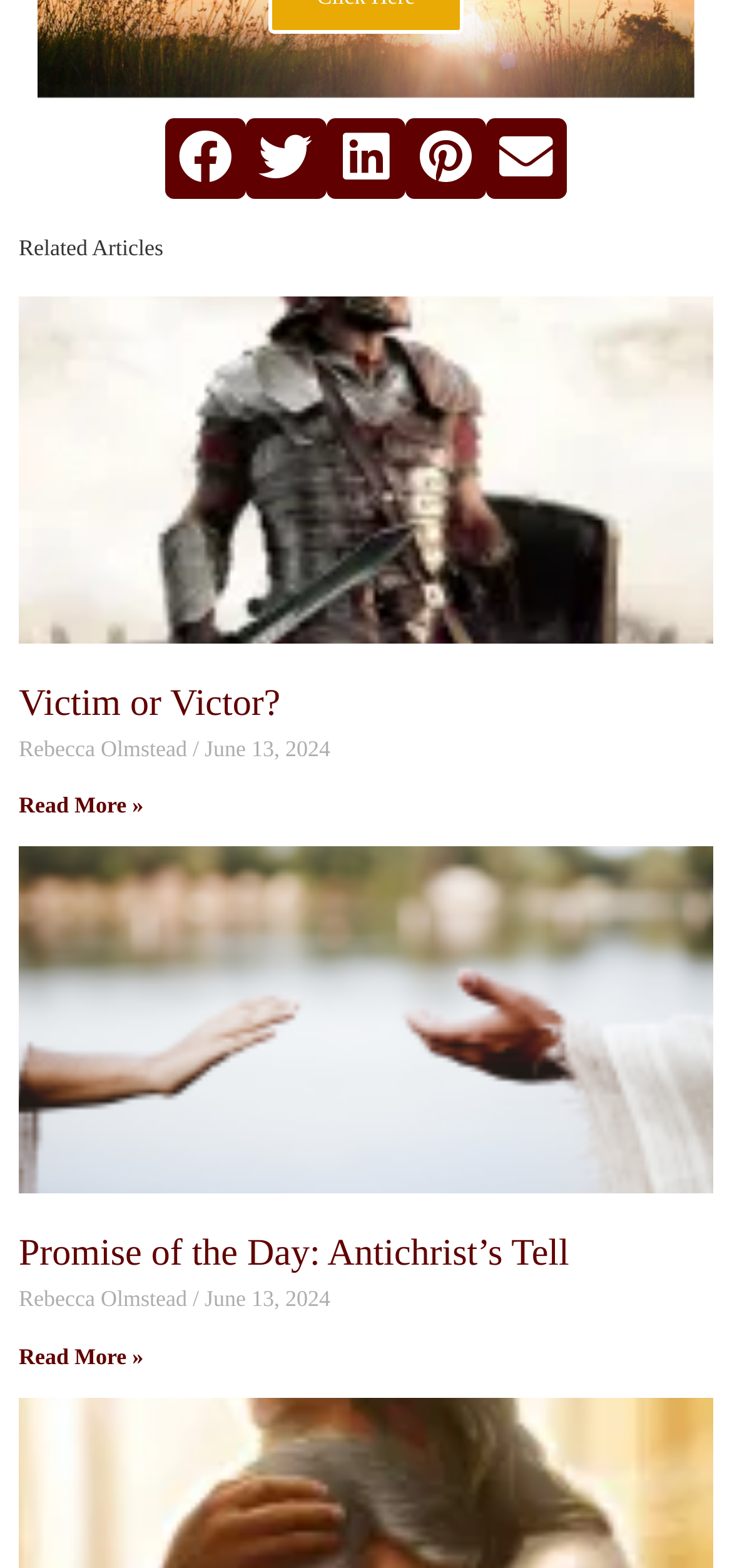Provide the bounding box coordinates of the UI element that matches the description: "aria-label="Share on pinterest"".

[0.555, 0.075, 0.664, 0.126]